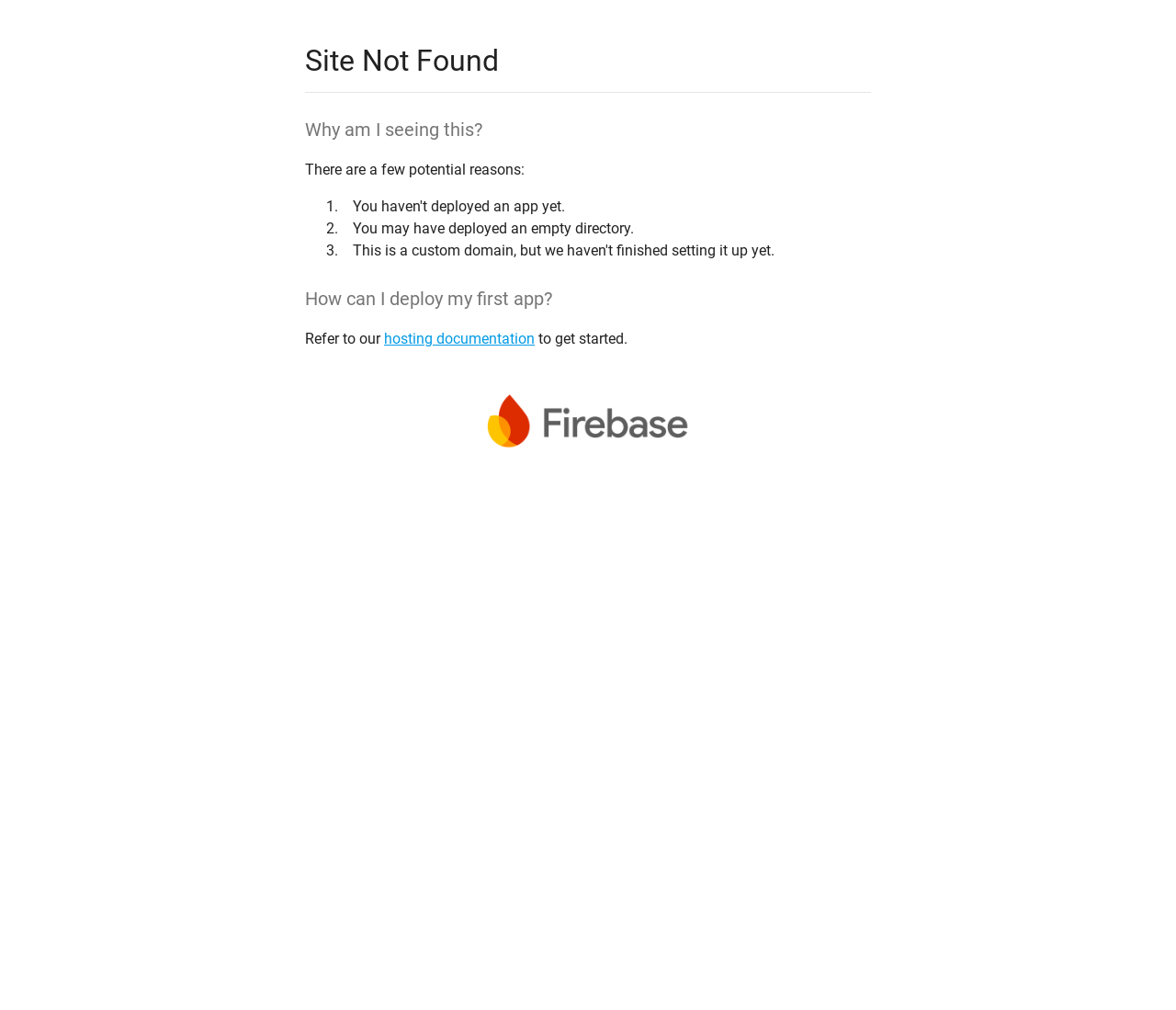Locate the bounding box of the UI element described by: "Sitemap" in the given webpage screenshot.

None